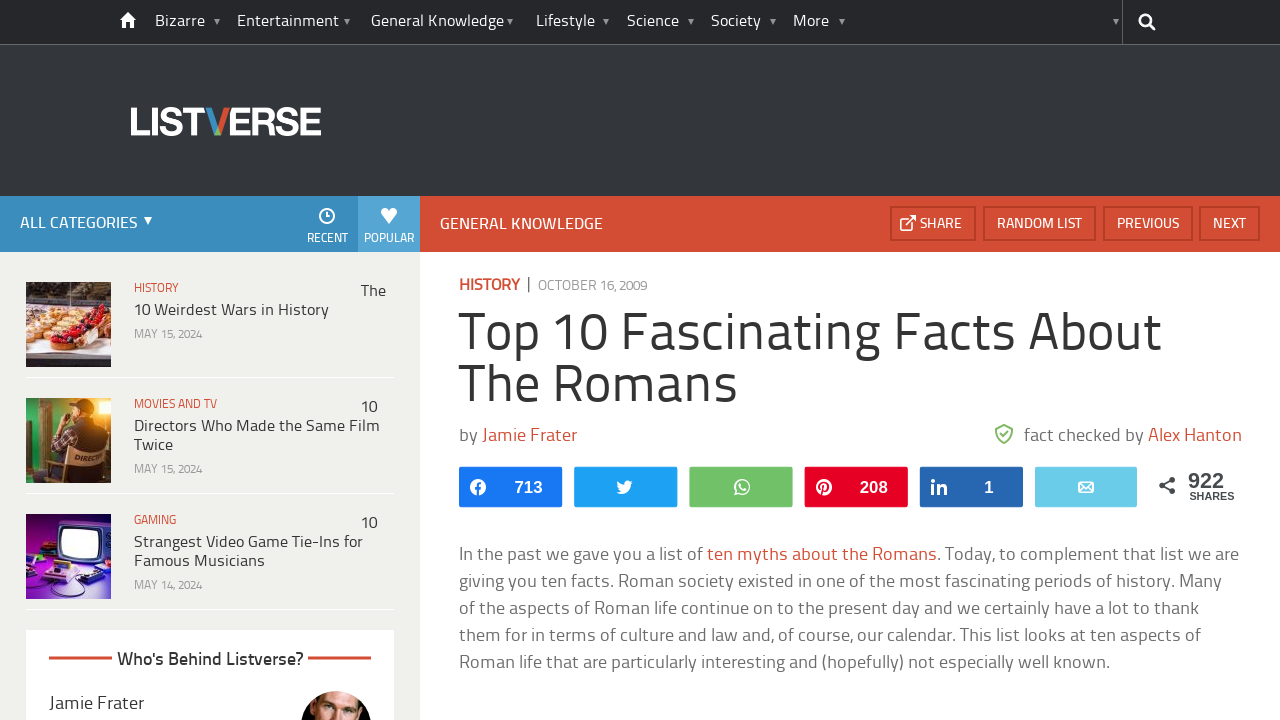What is the topic of the webpage?
Based on the image content, provide your answer in one word or a short phrase.

Romans